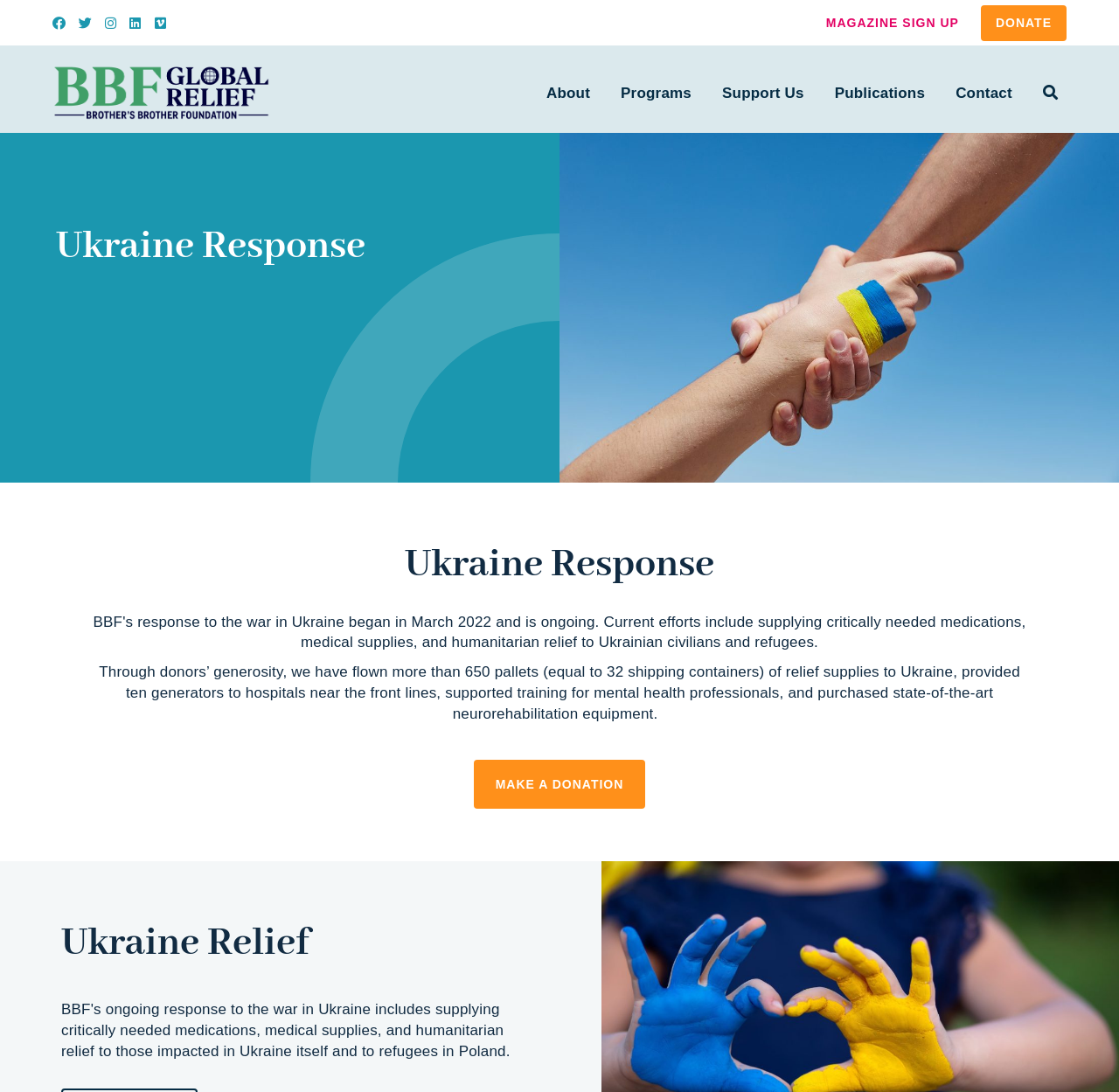Show the bounding box coordinates for the HTML element as described: "Programs".

[0.543, 0.076, 0.626, 0.095]